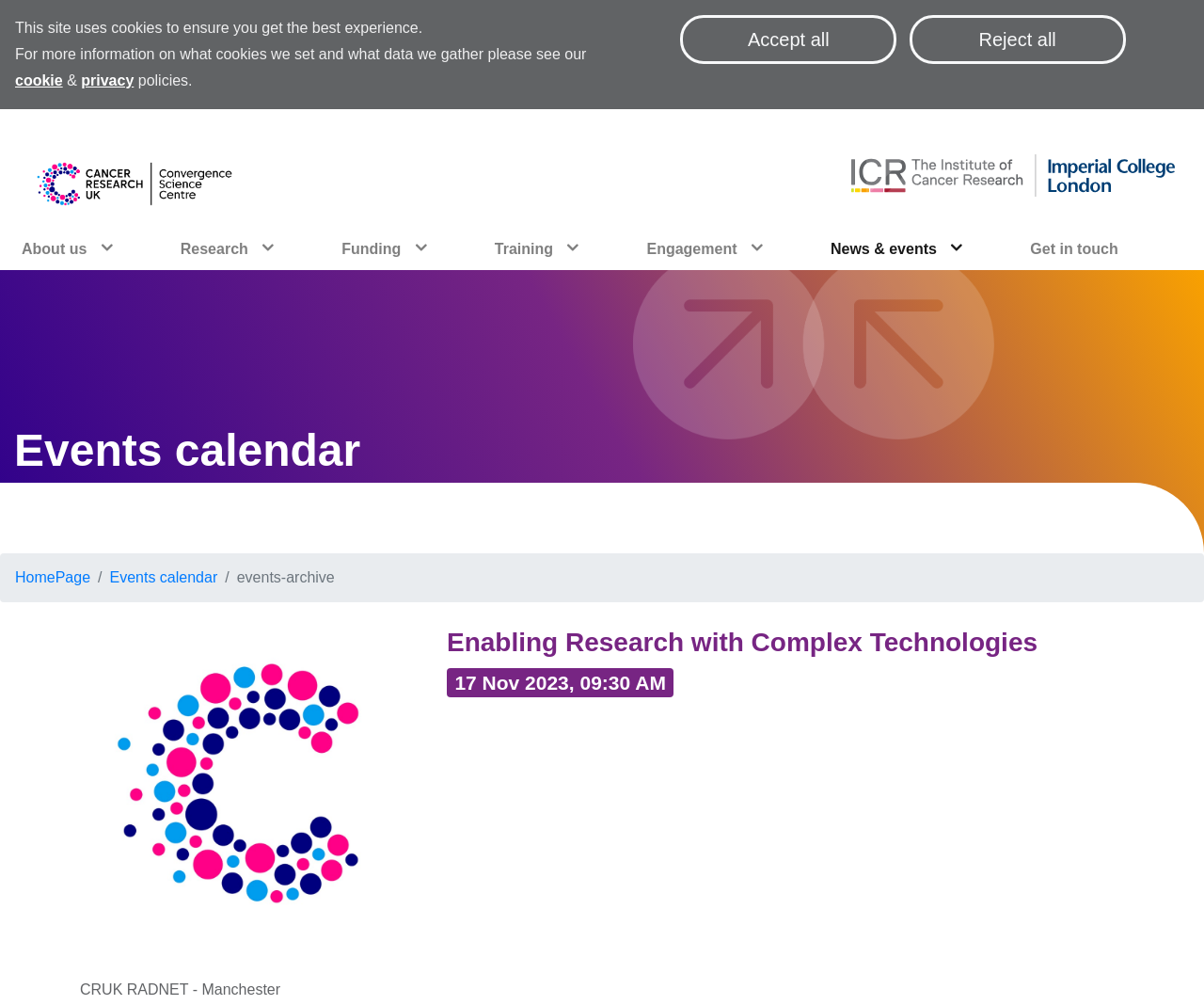Identify the bounding box coordinates of the section to be clicked to complete the task described by the following instruction: "Click the About us button". The coordinates should be four float numbers between 0 and 1, formatted as [left, top, right, bottom].

[0.012, 0.227, 0.144, 0.268]